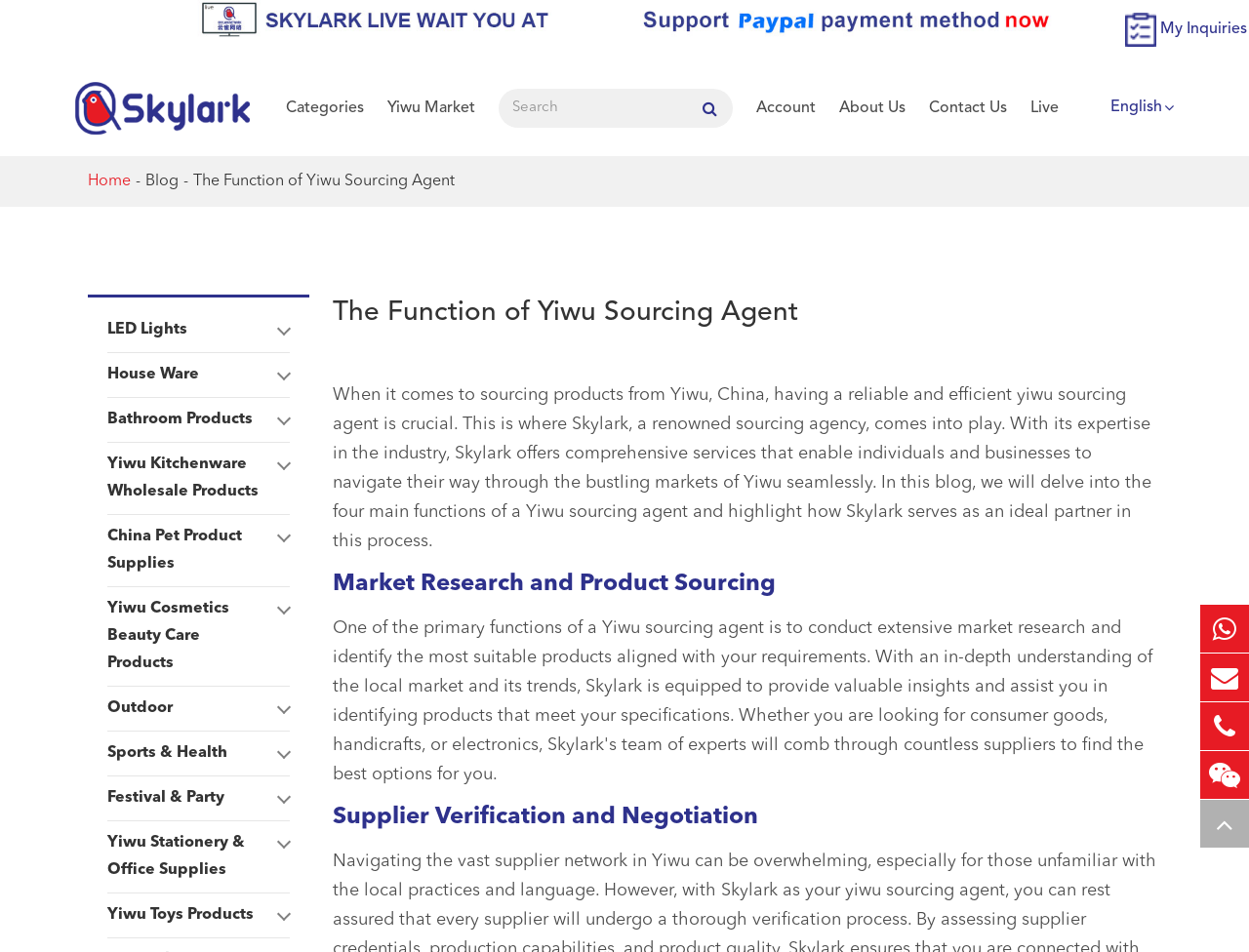Locate the bounding box coordinates of the element I should click to achieve the following instruction: "View categories".

[0.229, 0.102, 0.291, 0.125]